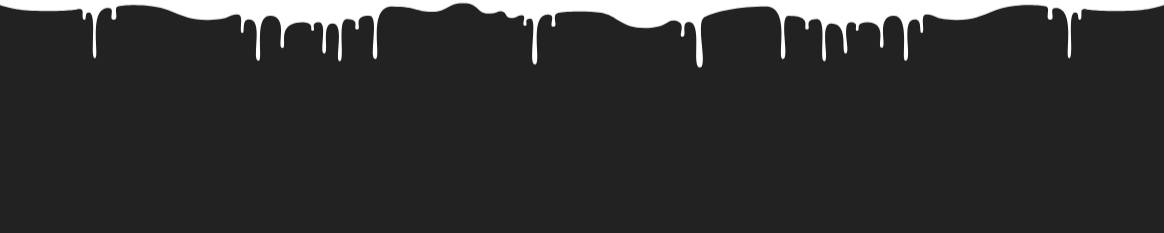Explain the image in detail, mentioning the main subjects and background elements.

This image features a textured black background, adorned with dripping white paint effects along the top edges. The drips create a visually striking contrast against the dark backdrop, evoking a sense of fluidity and artistry. This design element can be interpreted as representing creativity or the chaotic beauty of art, making it suitable for various contexts such as graphic design, art presentations, or promotional material for creative endeavors. The overall aesthetic captures attention and invites viewers to contemplate the interplay between the stark black and the ethereal white.